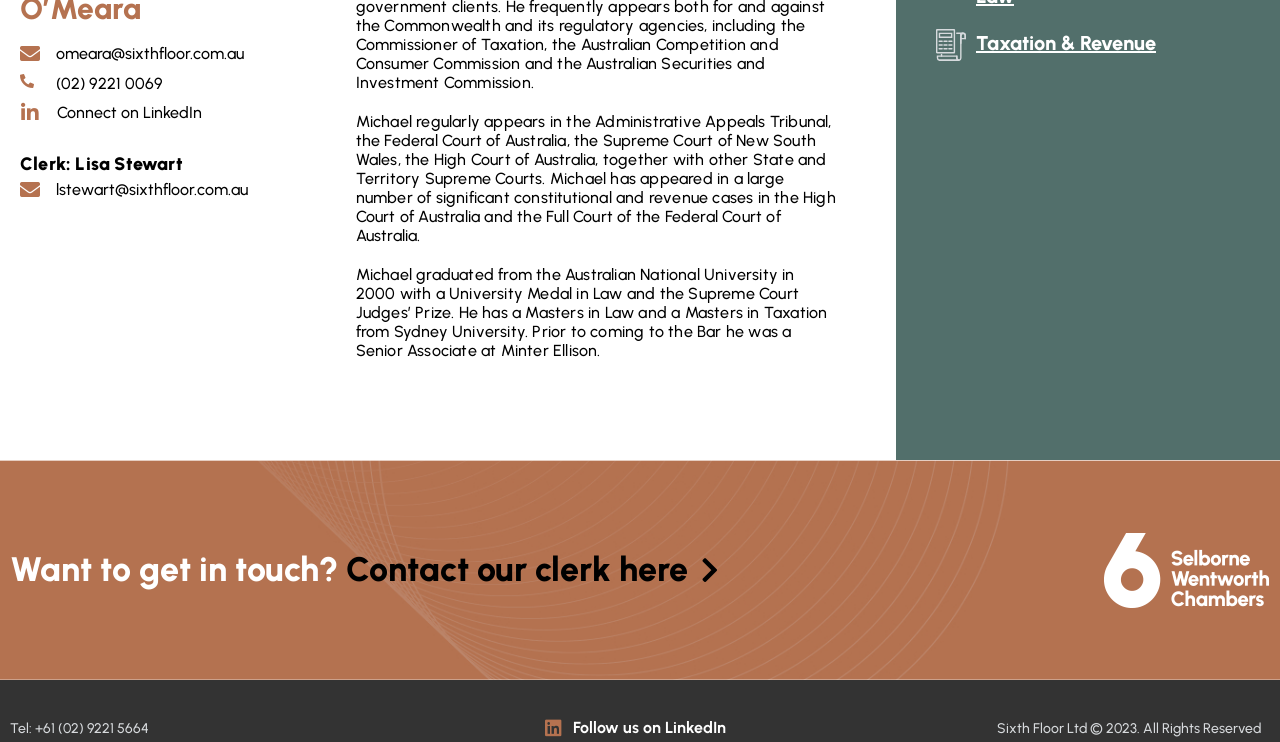Using the provided element description "Connect on LinkedIn", determine the bounding box coordinates of the UI element.

[0.045, 0.139, 0.158, 0.164]